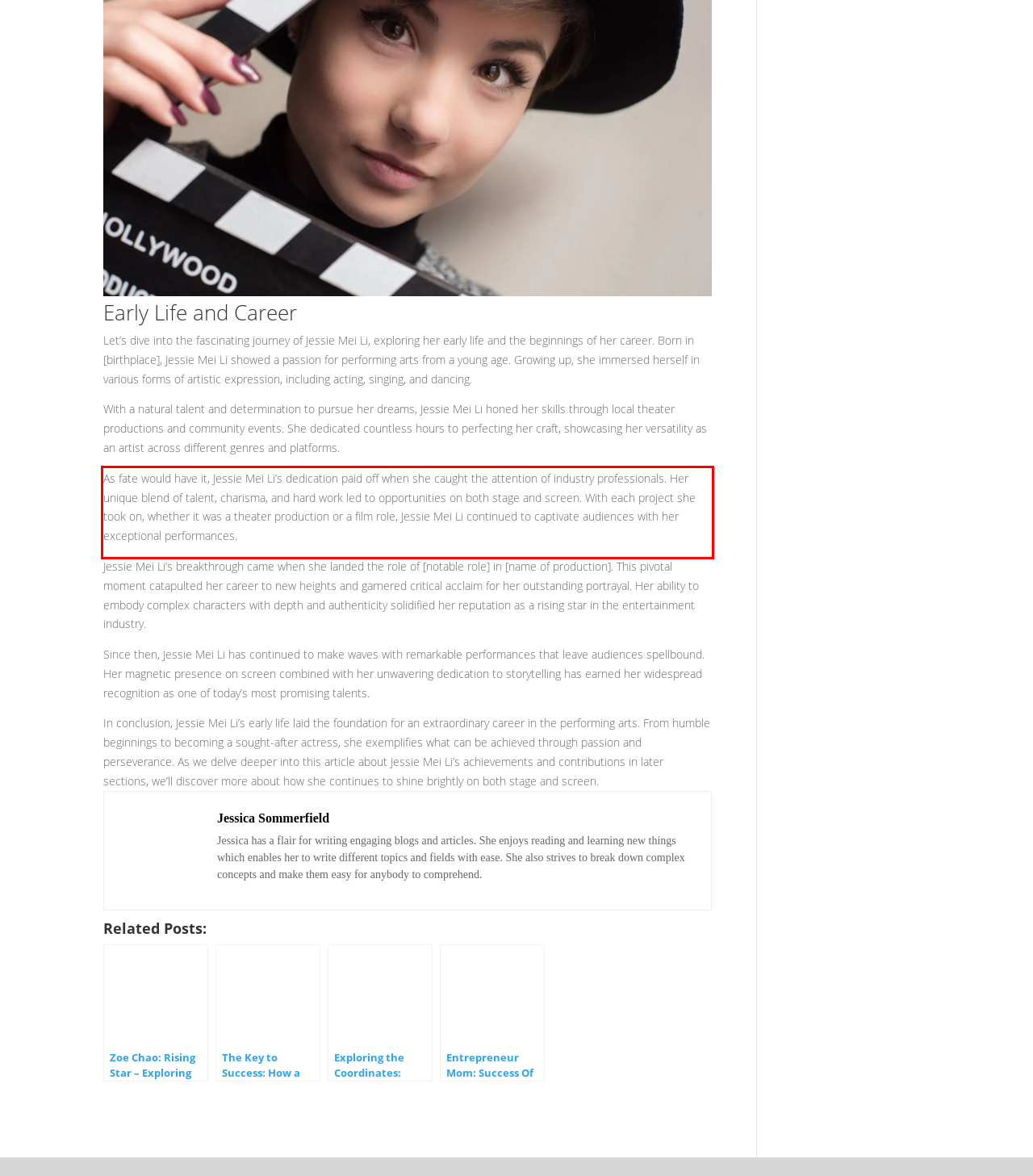Analyze the screenshot of the webpage that features a red bounding box and recognize the text content enclosed within this red bounding box.

As fate would have it, Jessie Mei Li’s dedication paid off when she caught the attention of industry professionals. Her unique blend of talent, charisma, and hard work led to opportunities on both stage and screen. With each project she took on, whether it was a theater production or a film role, Jessie Mei Li continued to captivate audiences with her exceptional performances.